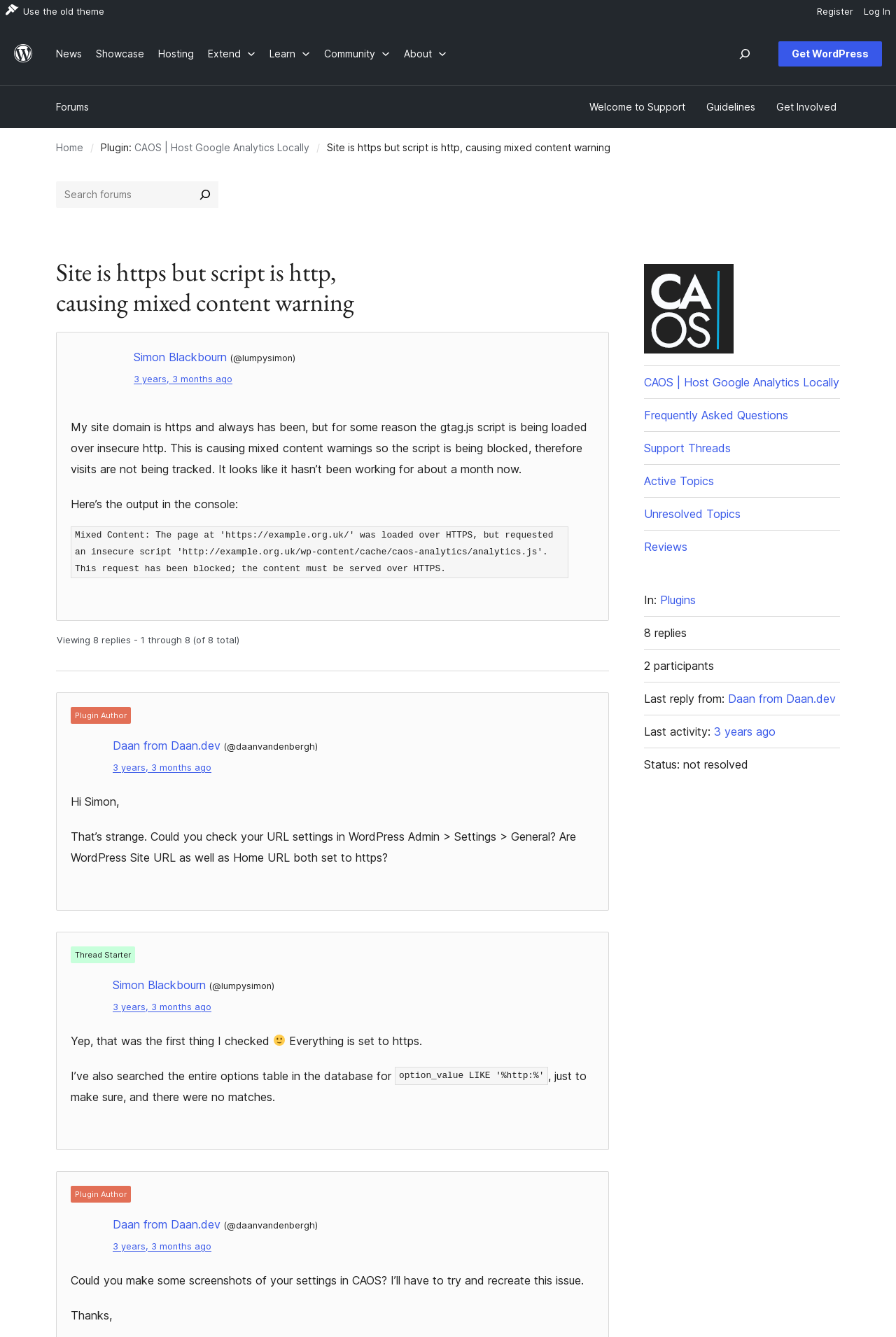What is the status of this thread?
Using the information from the image, provide a comprehensive answer to the question.

The status of this thread is 'not resolved', as indicated by the text 'Status: not resolved' at the bottom of the thread.